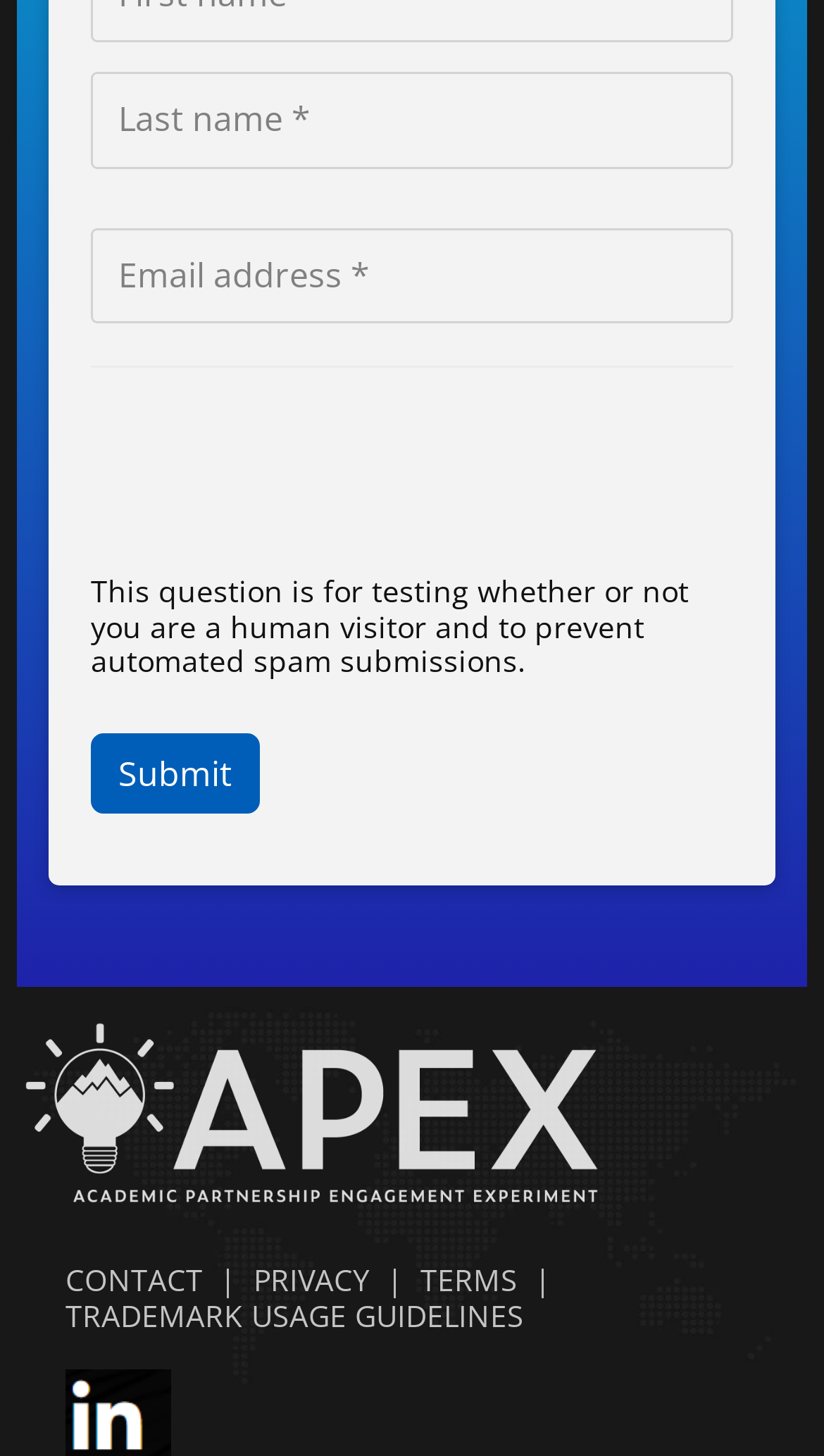Please identify the bounding box coordinates of the clickable area that will allow you to execute the instruction: "Enter last name".

[0.11, 0.05, 0.89, 0.115]